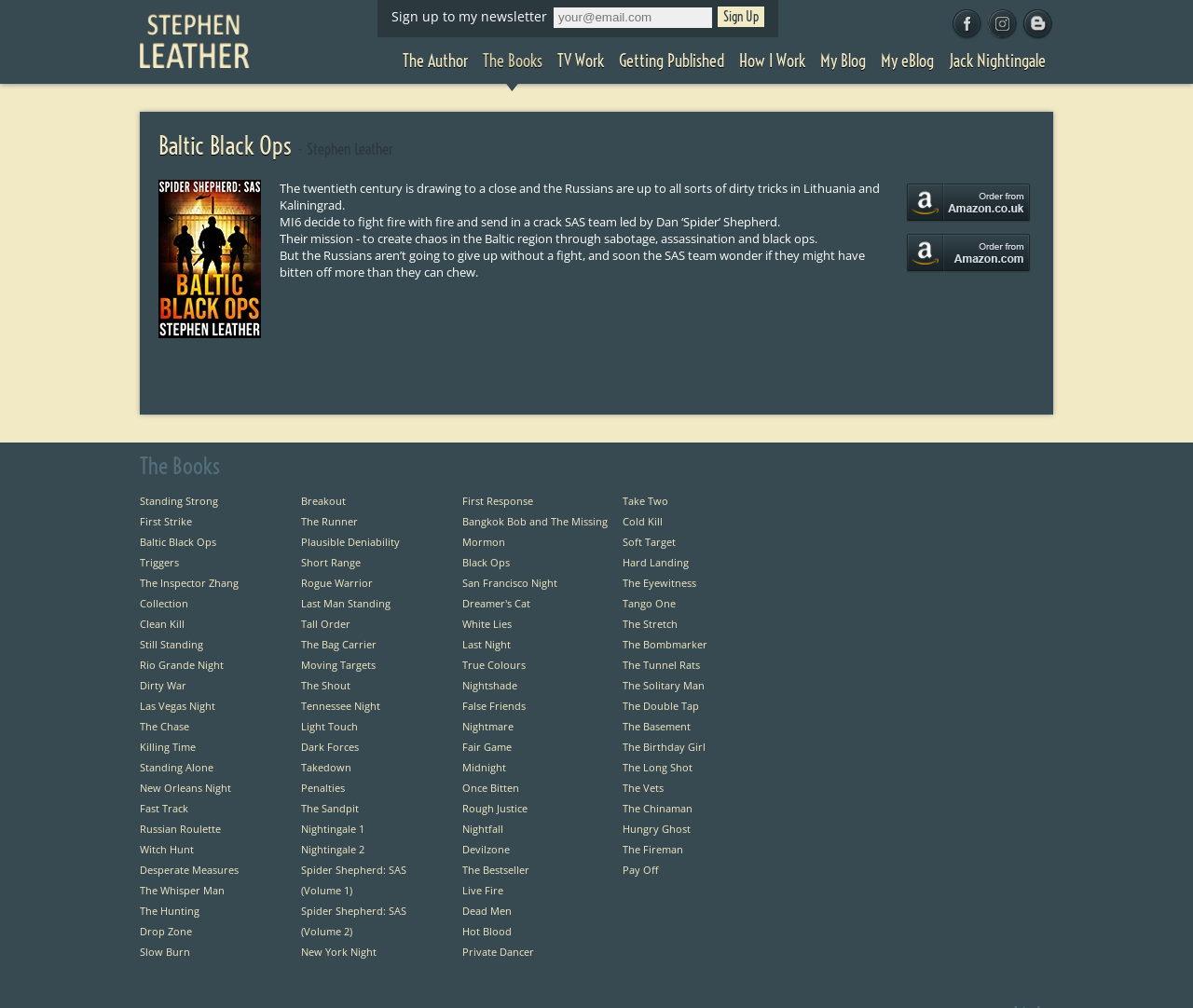What is the purpose of the textbox? Look at the image and give a one-word or short phrase answer.

To enter email address